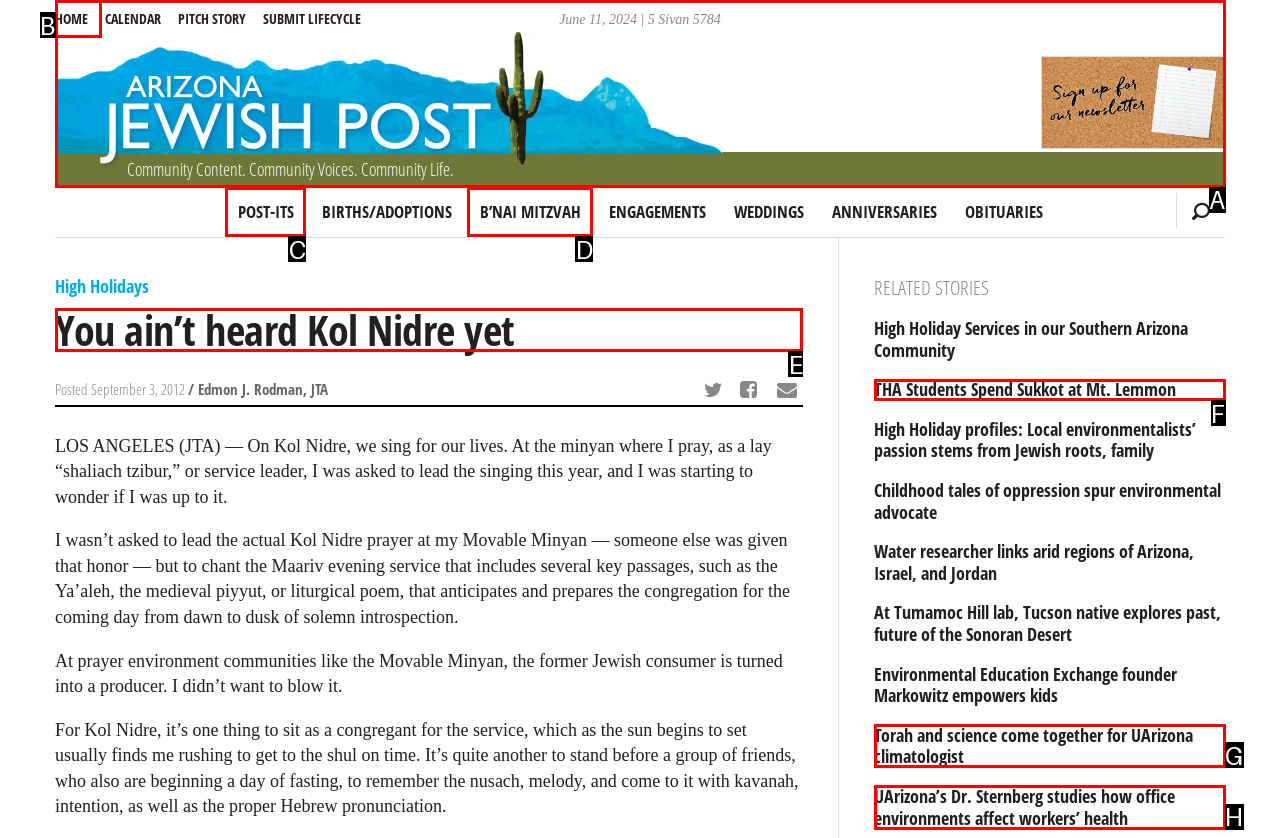Indicate the HTML element that should be clicked to perform the task: Read the article 'You ain’t heard Kol Nidre yet' Reply with the letter corresponding to the chosen option.

E